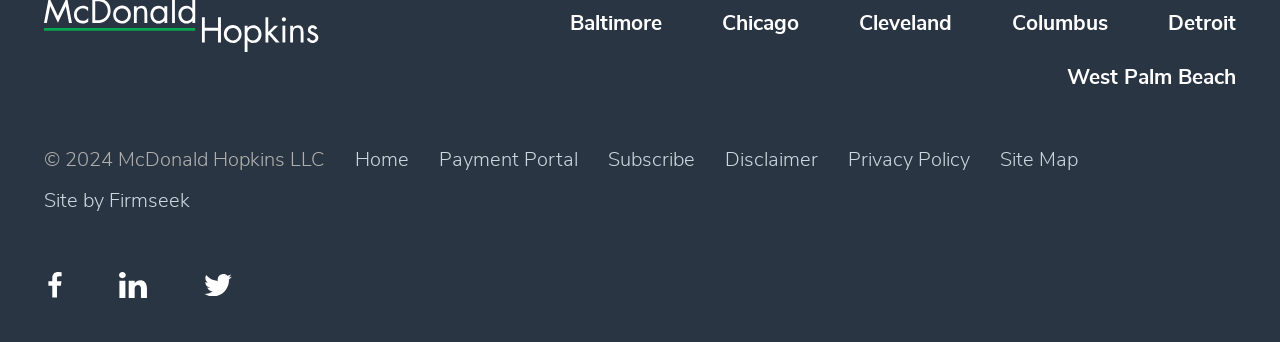Please determine the bounding box coordinates of the element to click in order to execute the following instruction: "Check Disclaimer". The coordinates should be four float numbers between 0 and 1, specified as [left, top, right, bottom].

[0.566, 0.439, 0.639, 0.498]